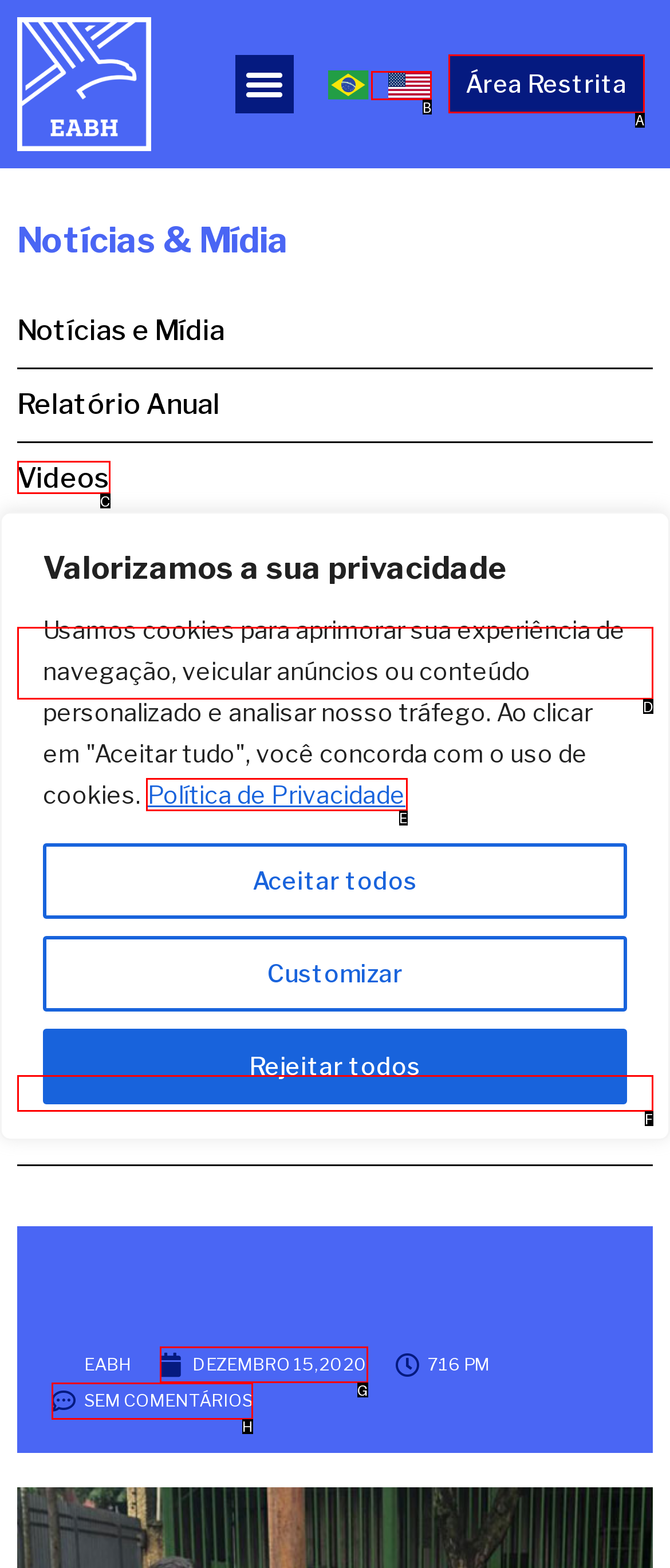Match the following description to a UI element: Sem Comentários
Provide the letter of the matching option directly.

H